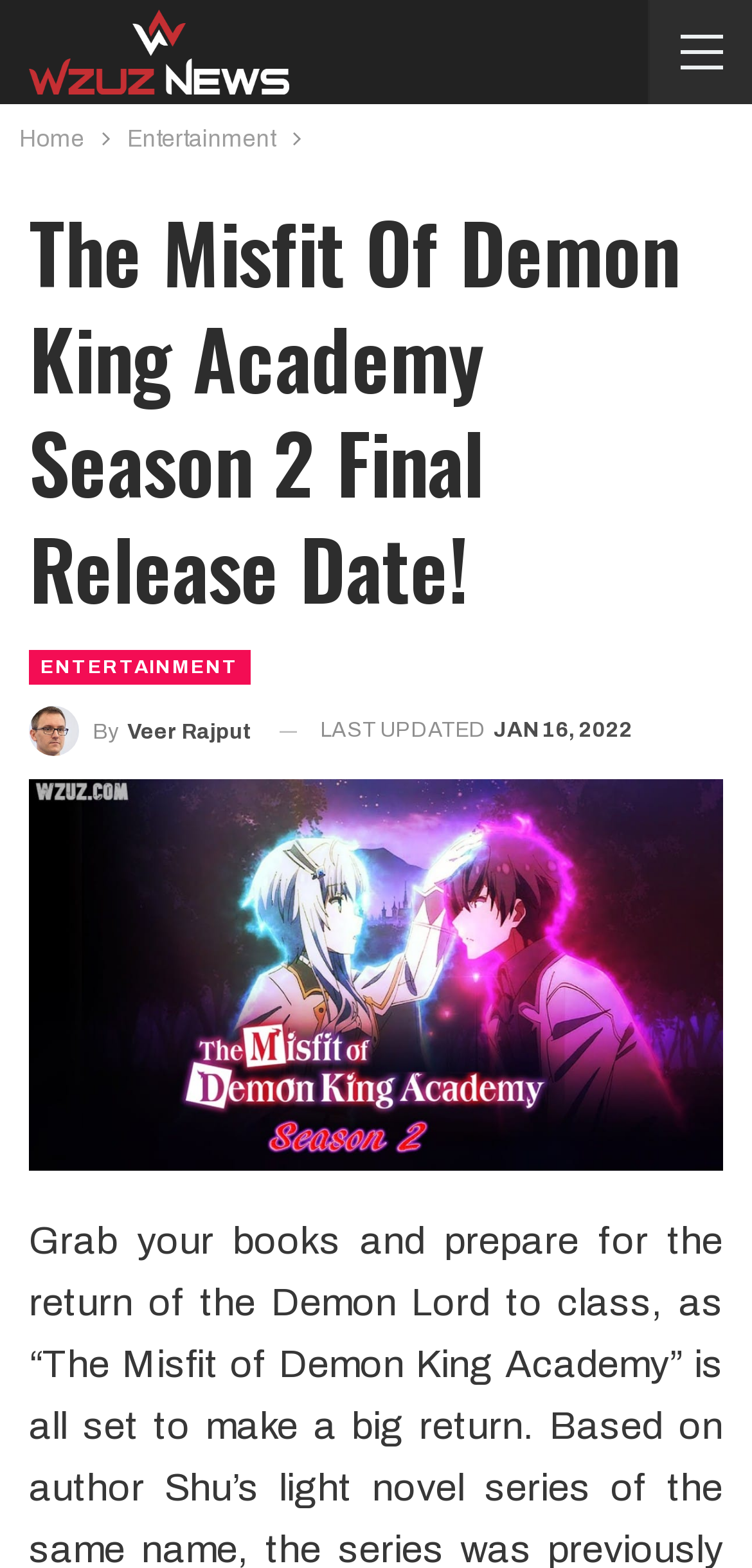What is the purpose of the article? Using the information from the screenshot, answer with a single word or phrase.

To provide release date information